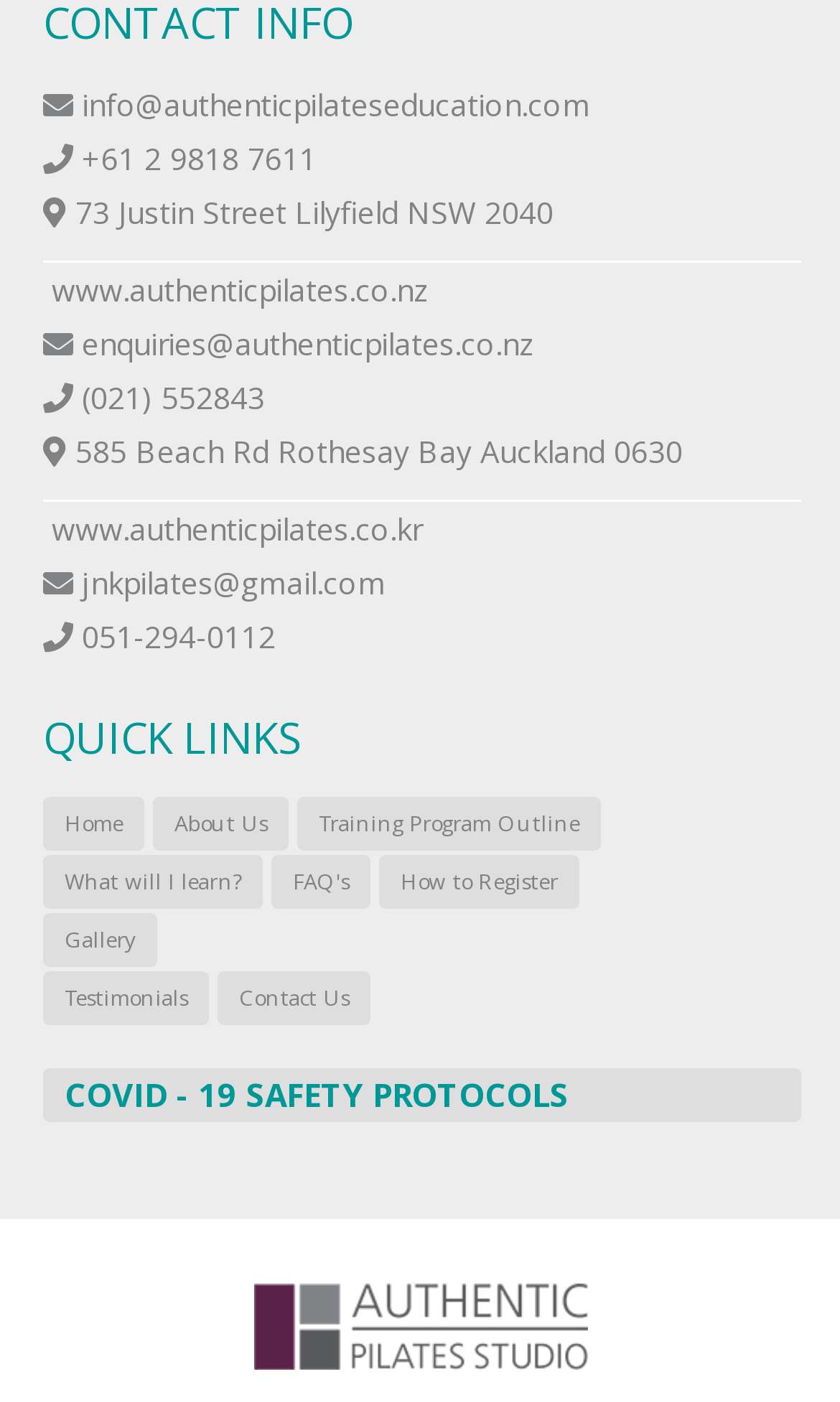How many contact information sections are there?
Answer the question with a detailed and thorough explanation.

There are three sections of contact information, each containing email addresses, phone numbers, and physical addresses, corresponding to different locations: Australia, New Zealand, and Korea.